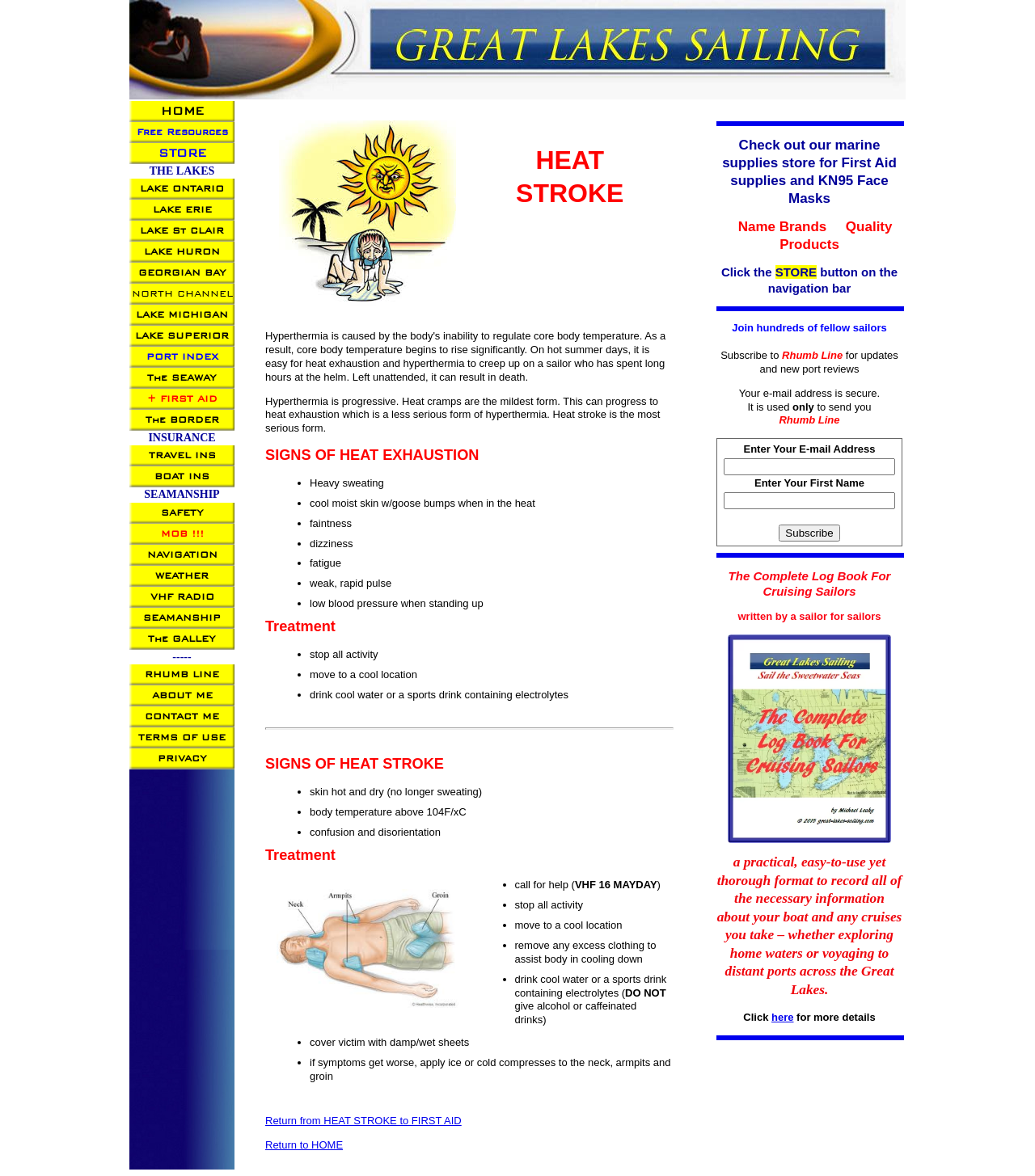Give the bounding box coordinates for the element described as: "MOB !!!".

[0.125, 0.445, 0.227, 0.463]